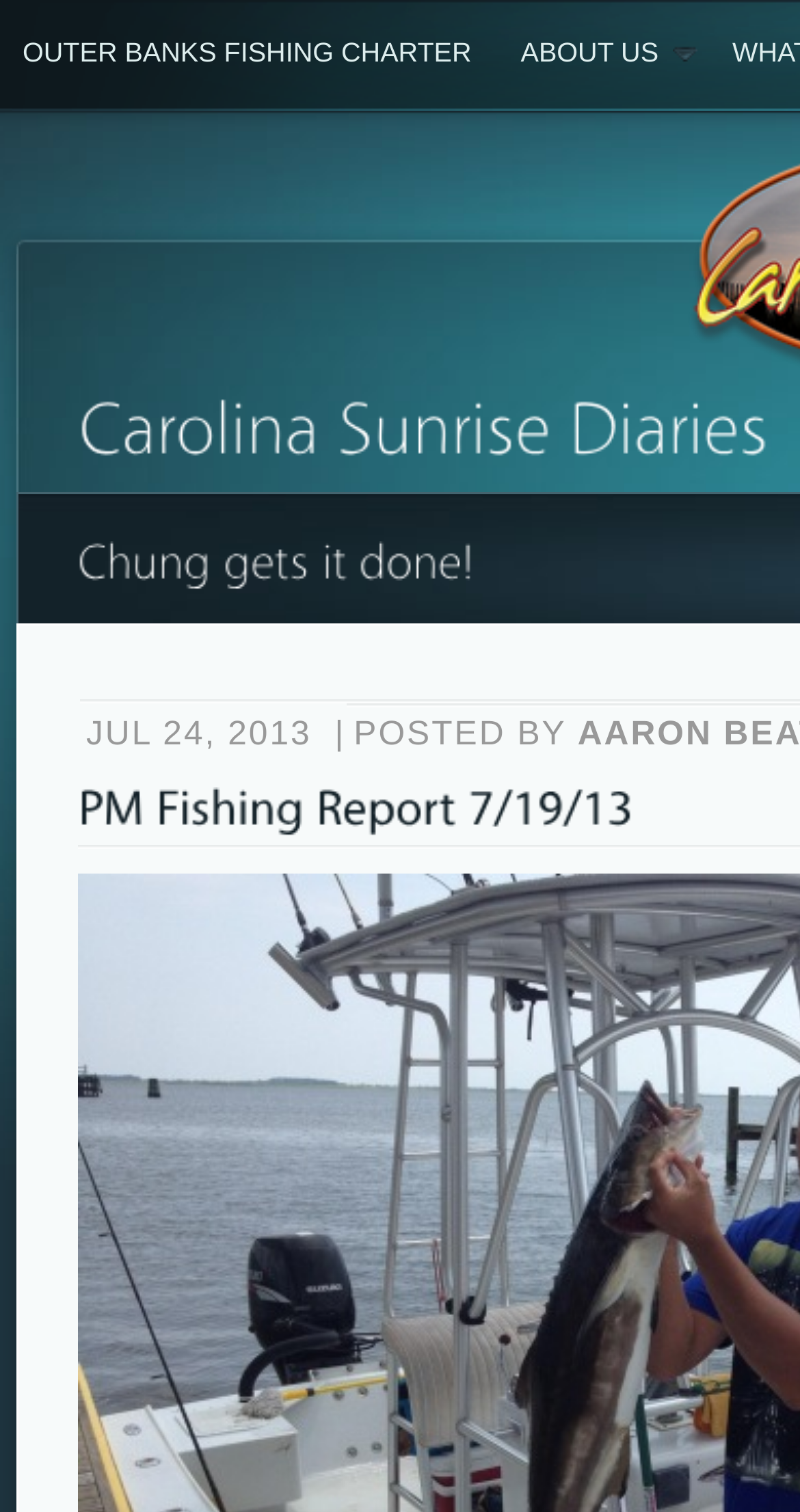Using the webpage screenshot, locate the HTML element that fits the following description and provide its bounding box: "About Us".

[0.63, 0.0, 0.895, 0.071]